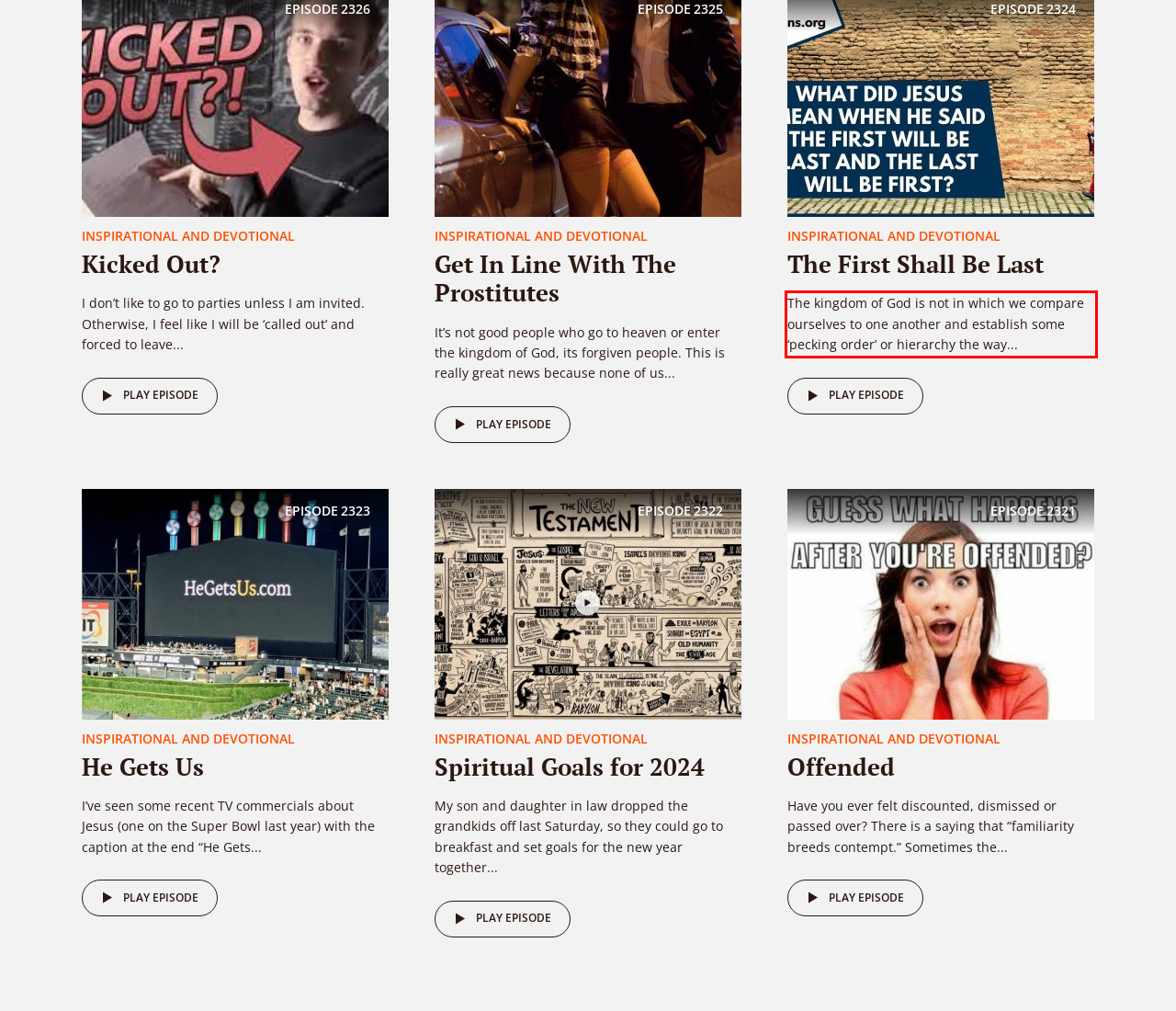Using the provided screenshot of a webpage, recognize and generate the text found within the red rectangle bounding box.

The kingdom of God is not in which we compare ourselves to one another and establish some ‘pecking order’ or hierarchy the way...